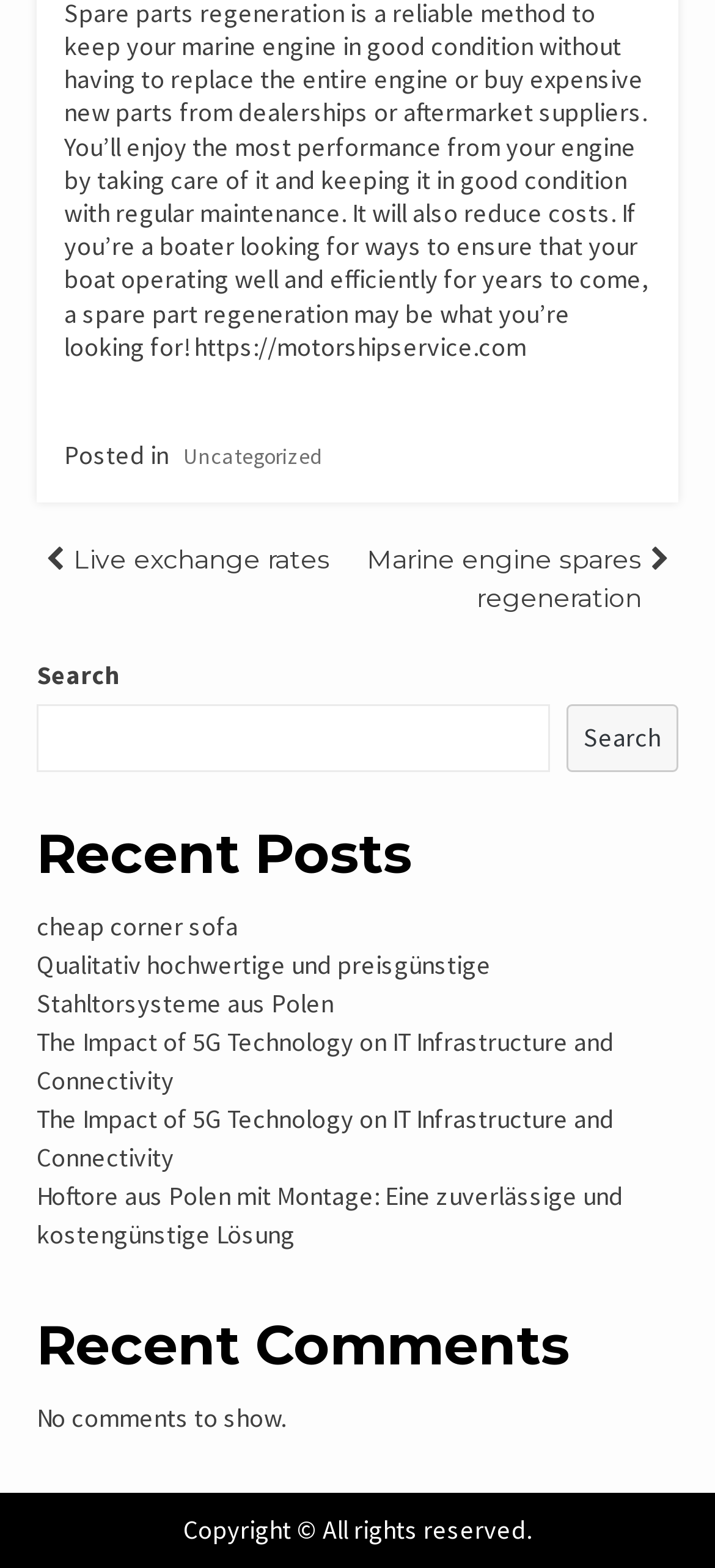Locate the bounding box coordinates of the element that needs to be clicked to carry out the instruction: "Check recent comments". The coordinates should be given as four float numbers ranging from 0 to 1, i.e., [left, top, right, bottom].

[0.051, 0.893, 0.4, 0.915]